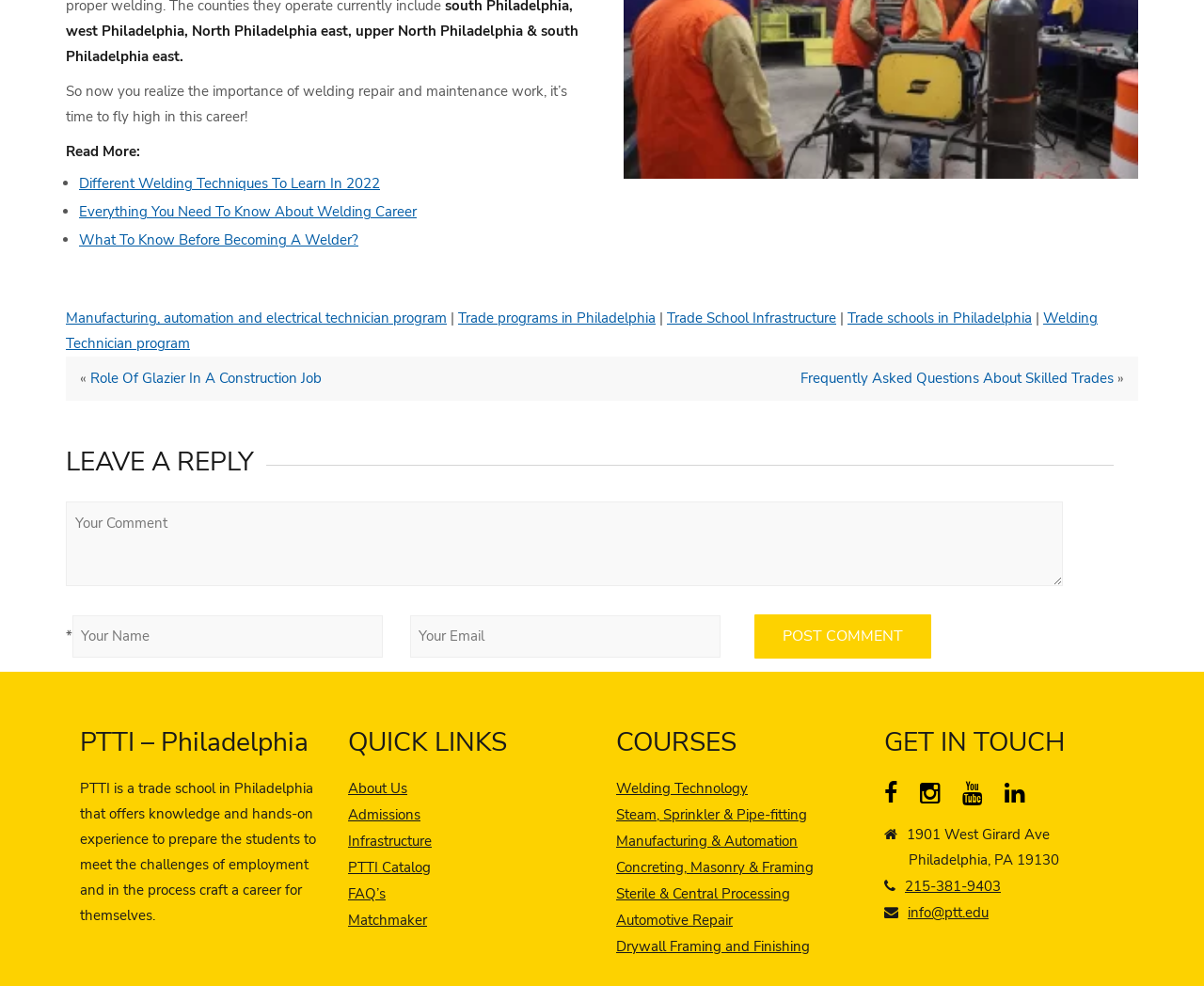Using the information in the image, give a comprehensive answer to the question: 
What social media platforms does the trade school have a presence on?

The webpage provides links to the trade school's social media profiles on Facebook, Instagram, YouTube, and LinkedIn, indicating that the school has a presence on these platforms.